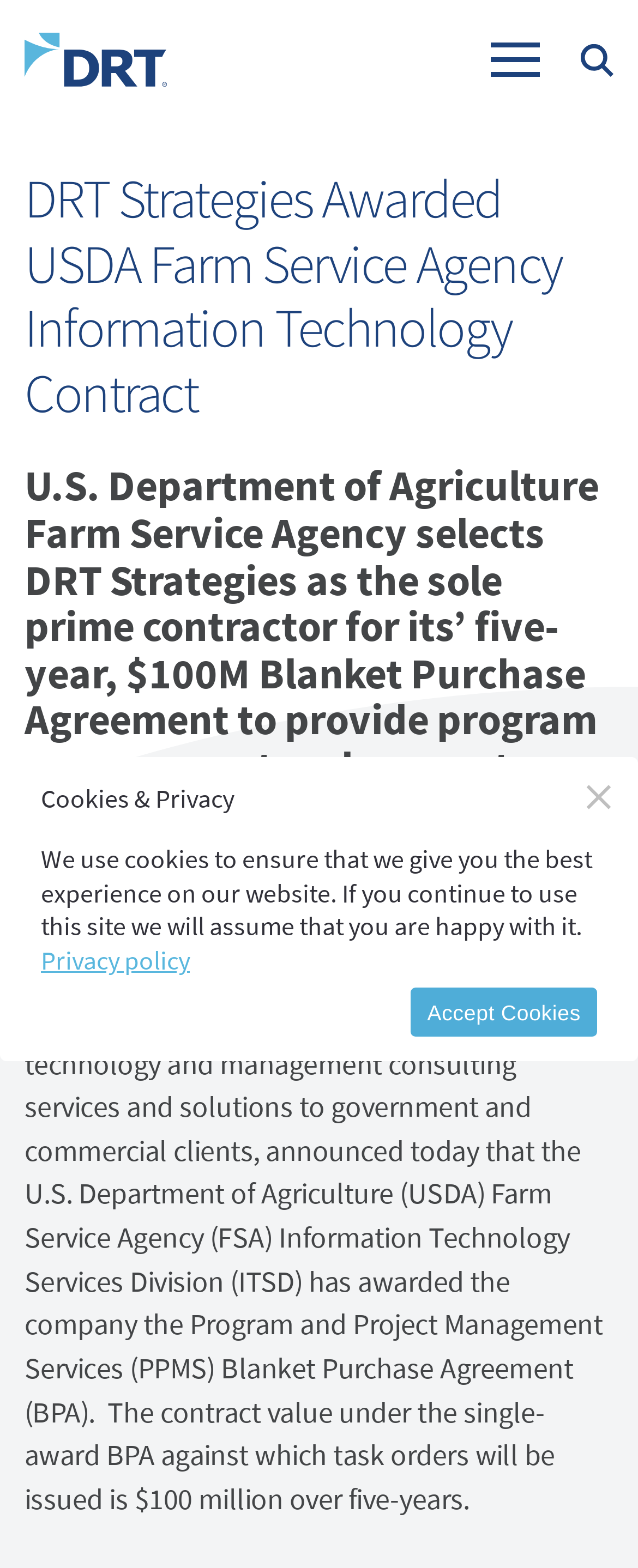What is the duration of the contract?
Answer the question with a single word or phrase, referring to the image.

five years